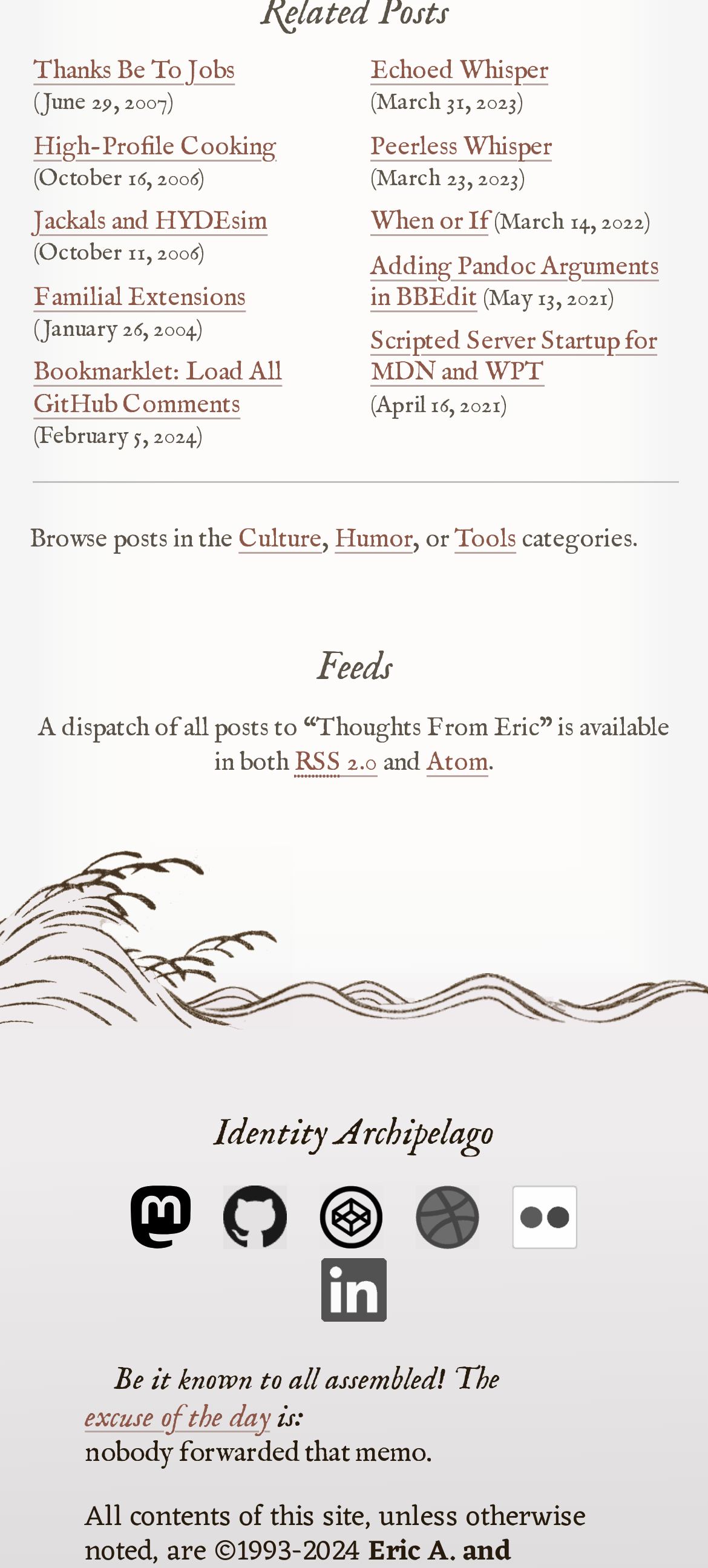What social media platforms are listed?
We need a detailed and meticulous answer to the question.

I found the social media platforms by looking at the links and images near the bottom of the webpage. They are listed as Mastodon, GitHub, Codepen, Dribbble, Flickr, and LinkedIn.